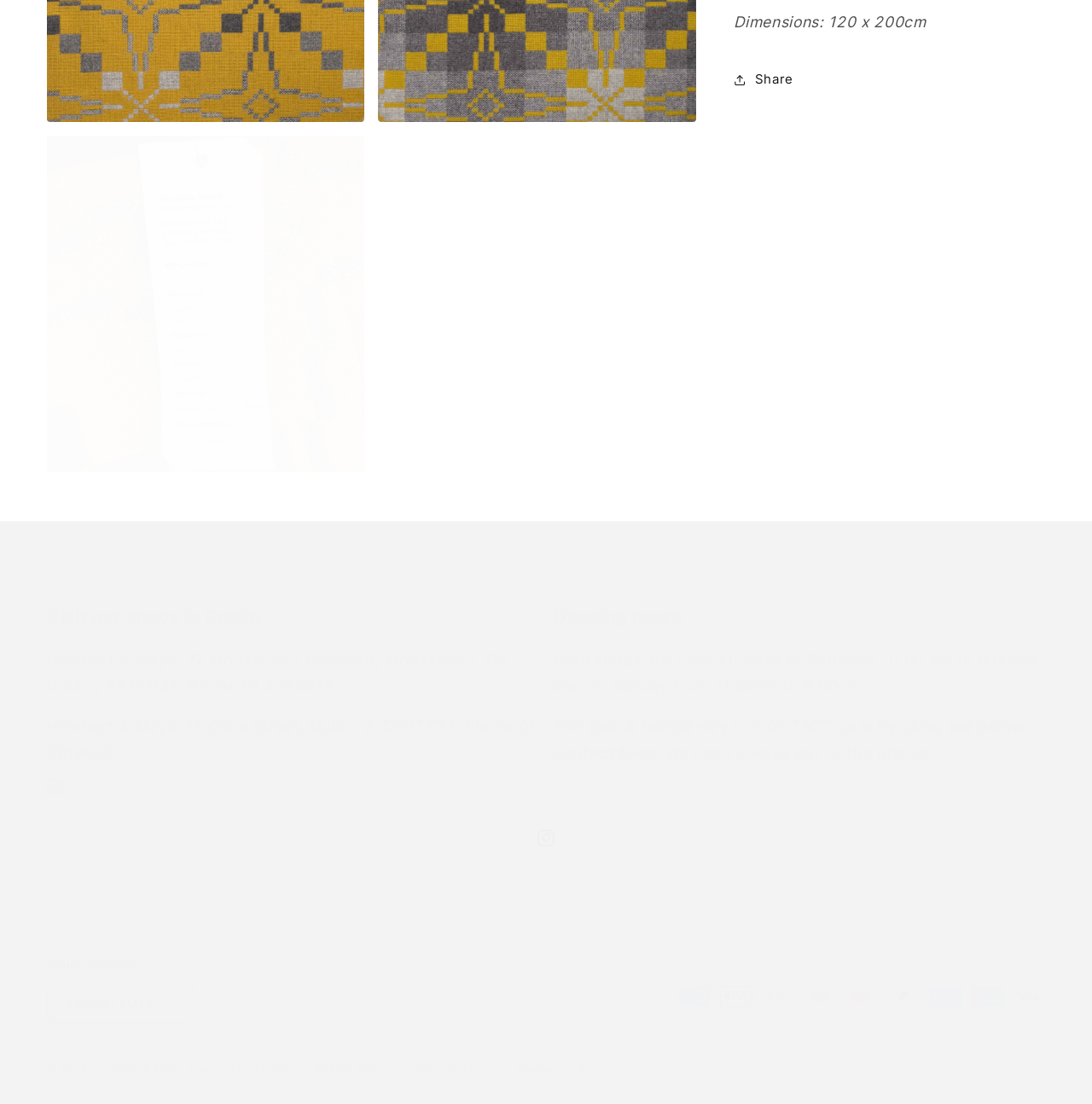Kindly respond to the following question with a single word or a brief phrase: 
What is the copyright year?

2024